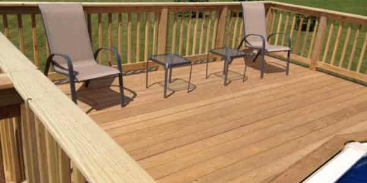What is the atmosphere of the setting described as?
Utilize the image to construct a detailed and well-explained answer.

The caption describes the setting as having a 'serene, sunny vibe', which suggests that the atmosphere is peaceful and bright.